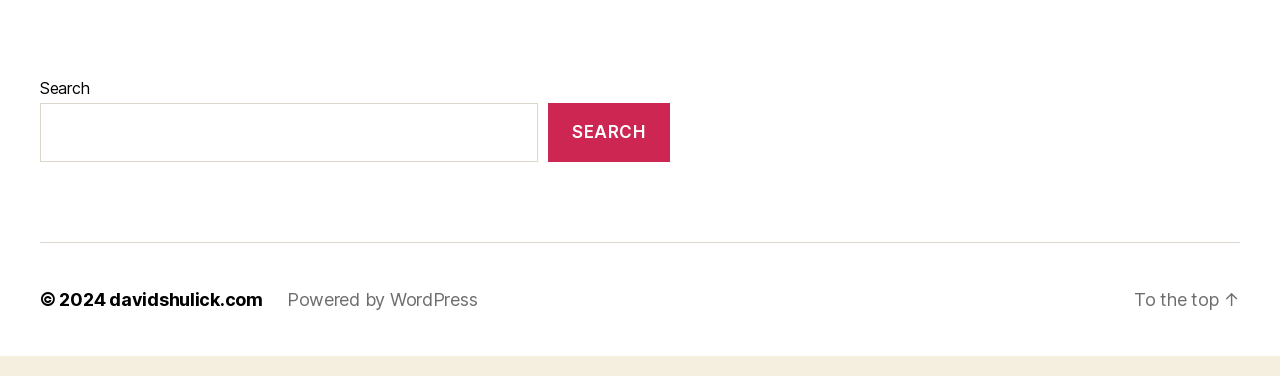Given the element description "parent_node: SEARCH name="s"" in the screenshot, predict the bounding box coordinates of that UI element.

[0.031, 0.328, 0.42, 0.484]